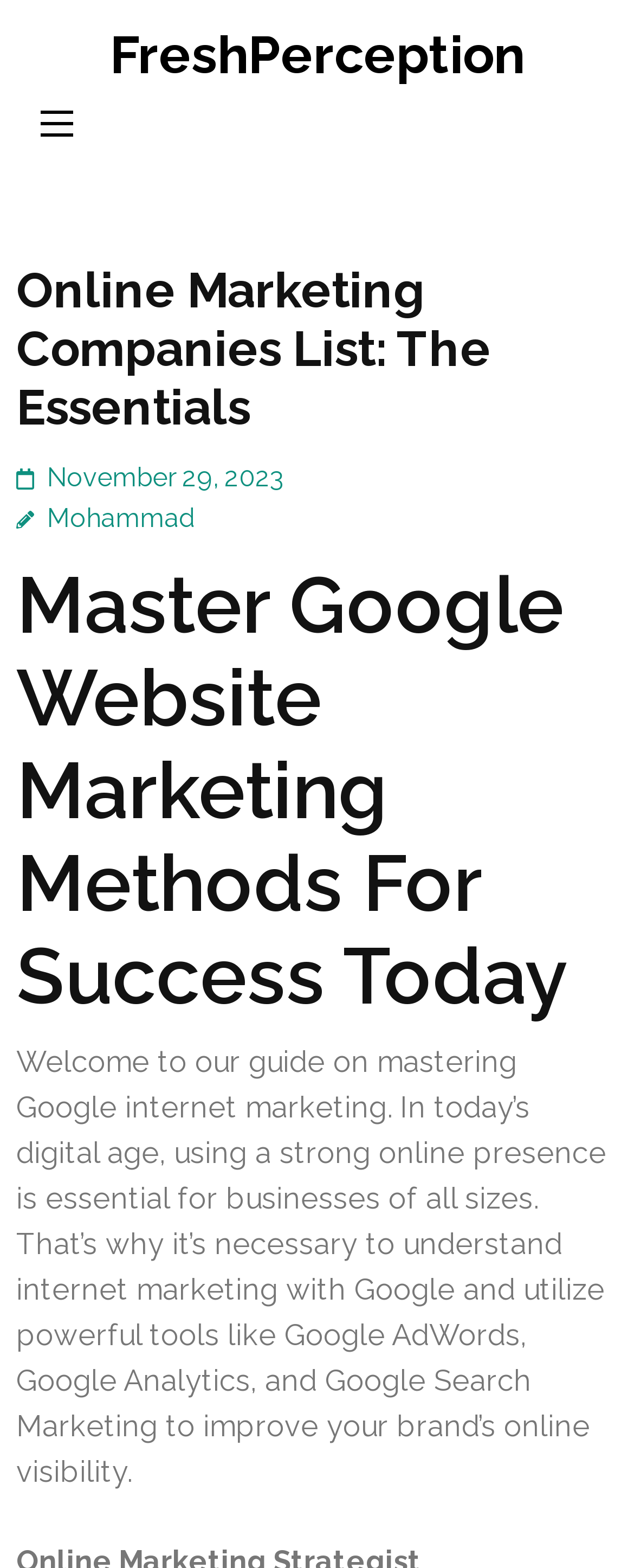Describe in detail what you see on the webpage.

The webpage is about online marketing companies and mastering Google website marketing methods. At the top, there is a link to "FreshPerception" positioned almost centrally. Below it, there is a button on the left side, which is not expanded. 

The main content is divided into sections, with a header that spans almost the entire width of the page. The header contains the title "Online Marketing Companies List: The Essentials" and a link to the date "November 29, 2023" on the right side, along with a link to the author "Mohammad" on the left side. 

Below the header, there is a subheading "Master Google Website Marketing Methods For Success Today" that also spans almost the entire width of the page. Underneath the subheading, there is a block of text that occupies most of the page, discussing the importance of online presence for businesses and the need to understand internet marketing with Google.